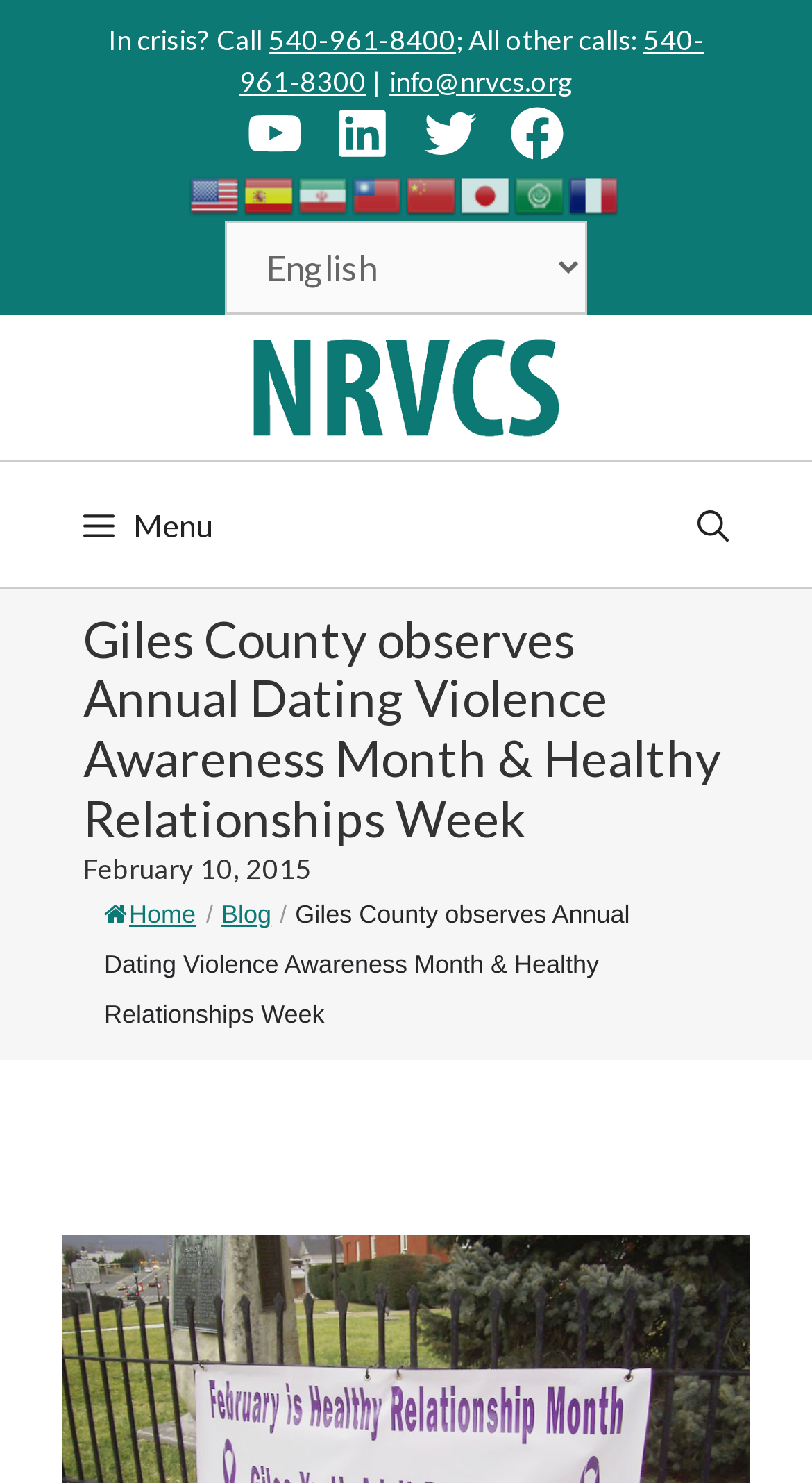Specify the bounding box coordinates of the area to click in order to execute this command: 'Visit YouTube channel'. The coordinates should consist of four float numbers ranging from 0 to 1, and should be formatted as [left, top, right, bottom].

[0.3, 0.069, 0.377, 0.111]